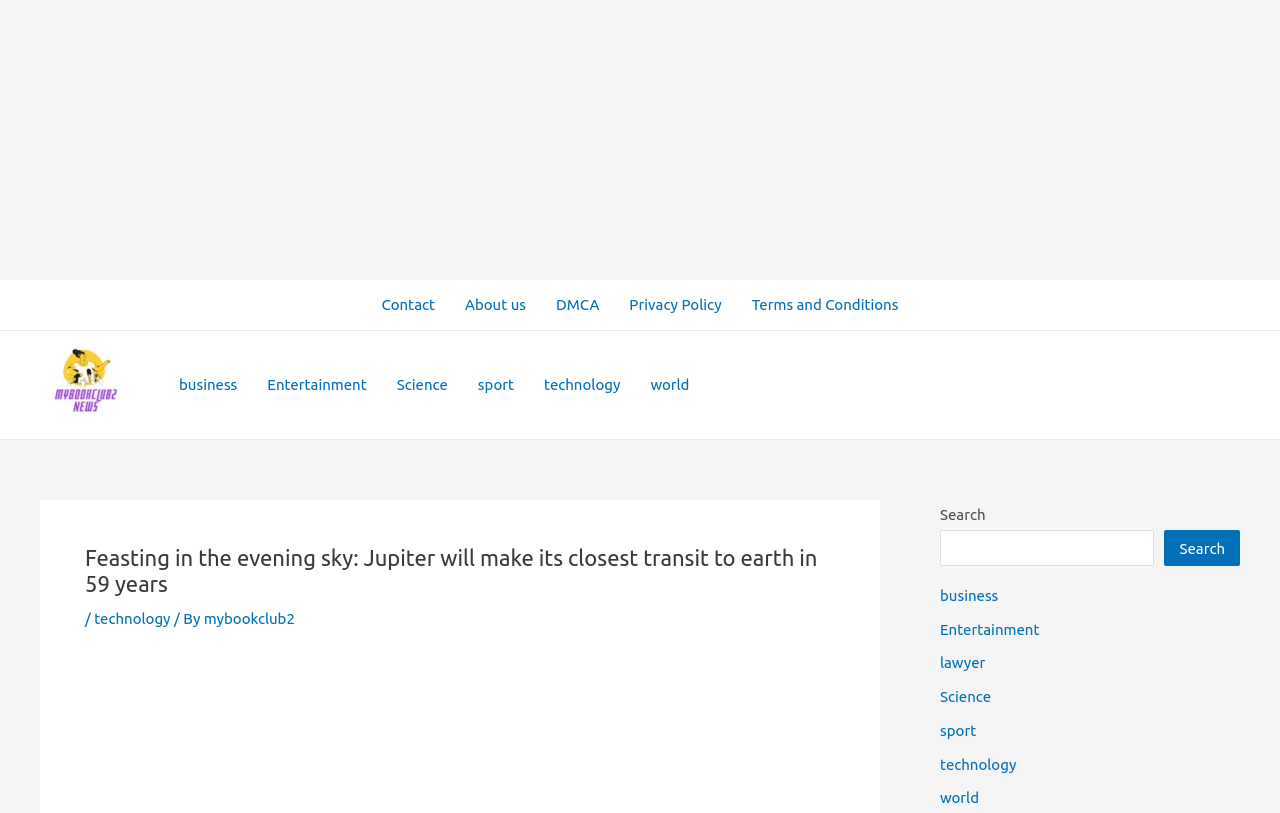Identify the bounding box coordinates of the section that should be clicked to achieve the task described: "Click on the technology link".

[0.074, 0.75, 0.133, 0.771]